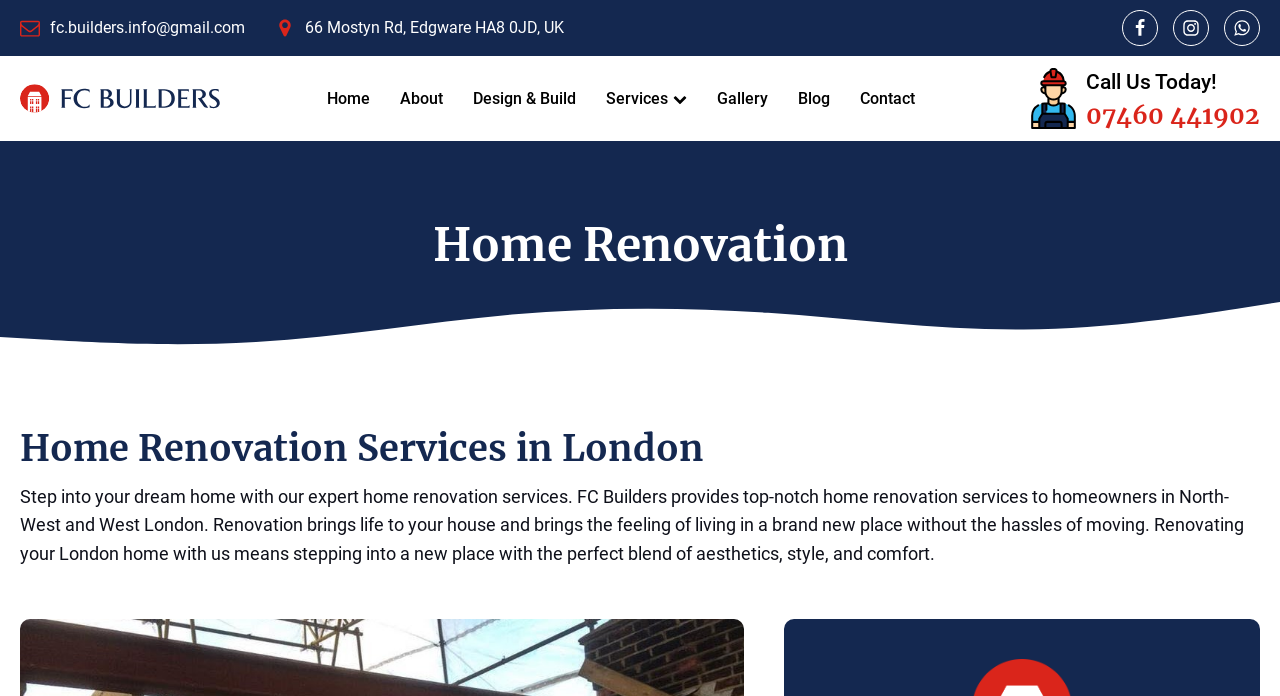Could you highlight the region that needs to be clicked to execute the instruction: "Call the phone number"?

[0.848, 0.143, 0.984, 0.188]